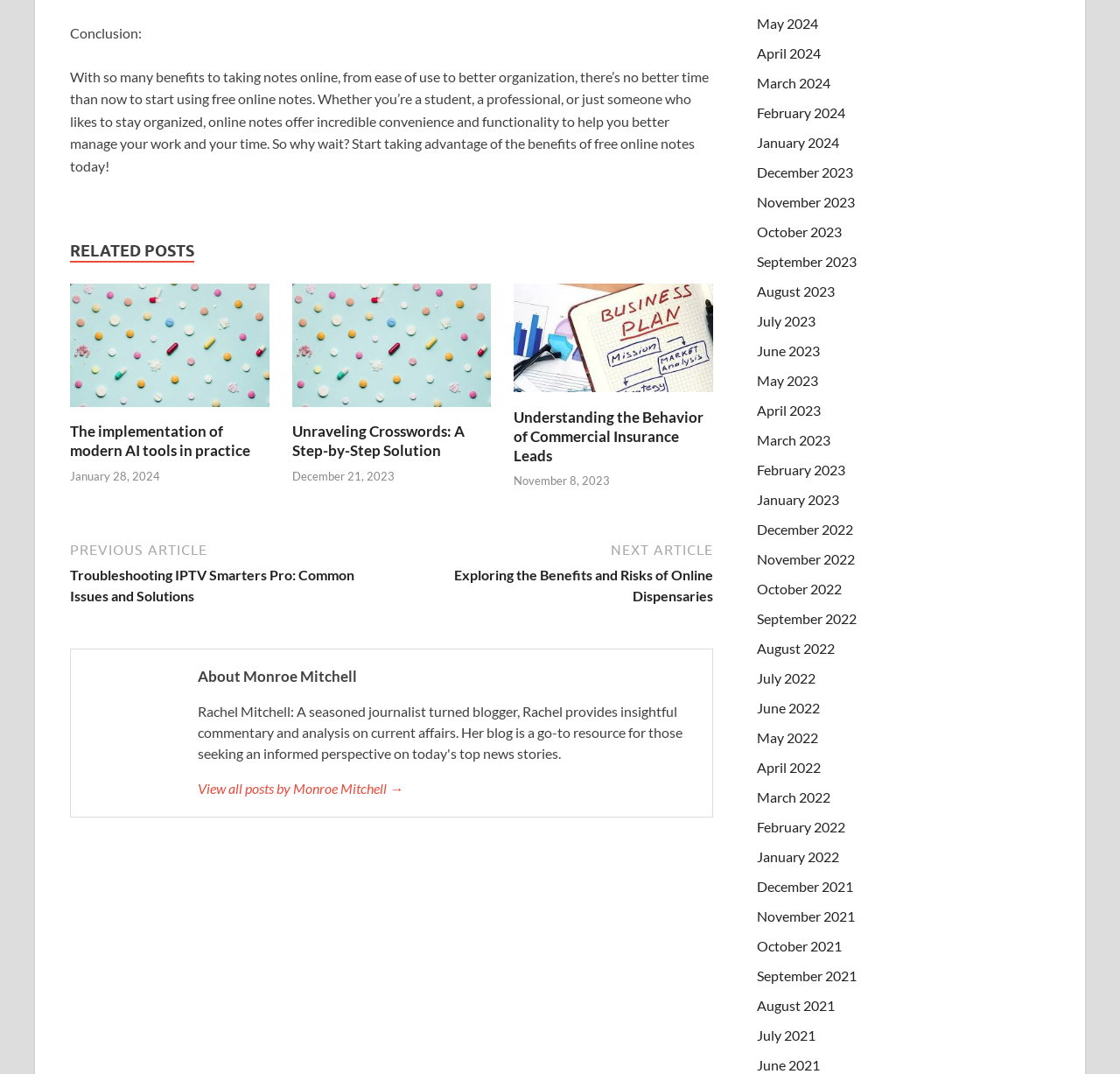Provide a short, one-word or phrase answer to the question below:
What is the category of the navigation link 'Posts'?

Posts